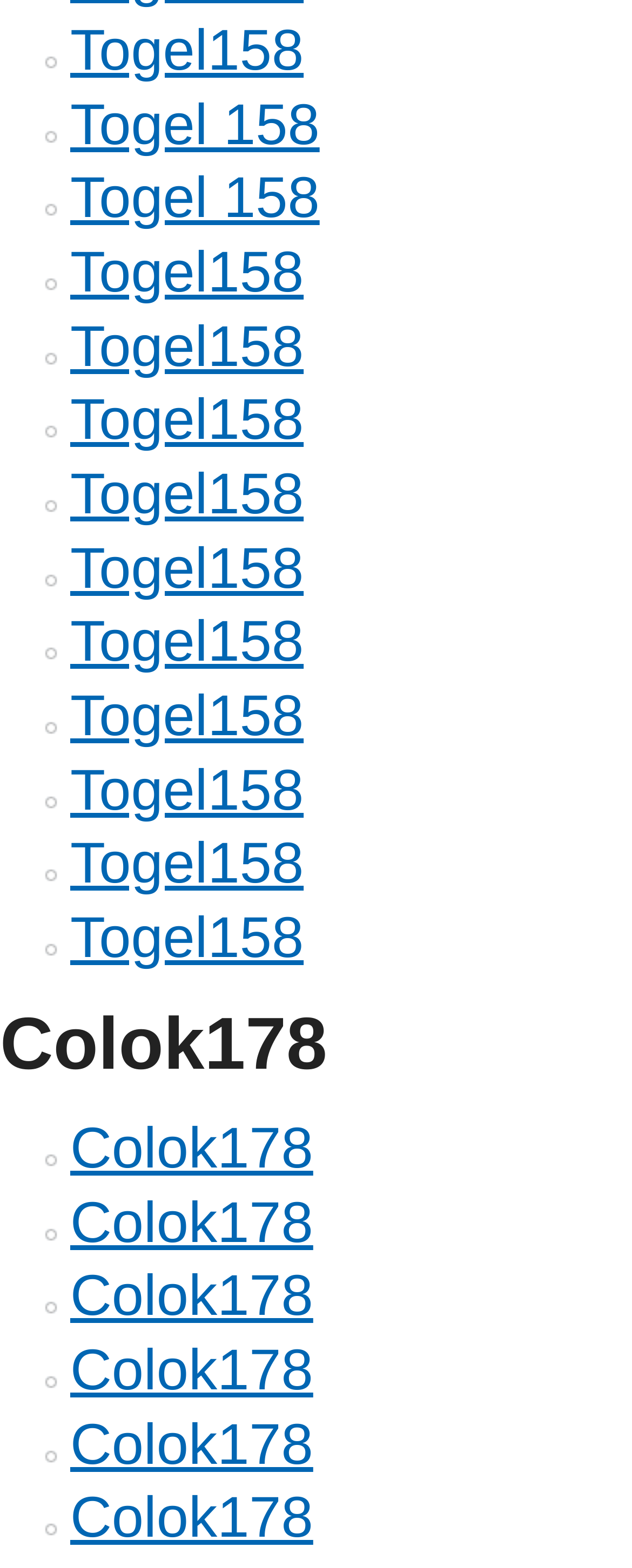Please specify the bounding box coordinates of the clickable section necessary to execute the following command: "click Togel 158".

[0.111, 0.058, 0.506, 0.1]